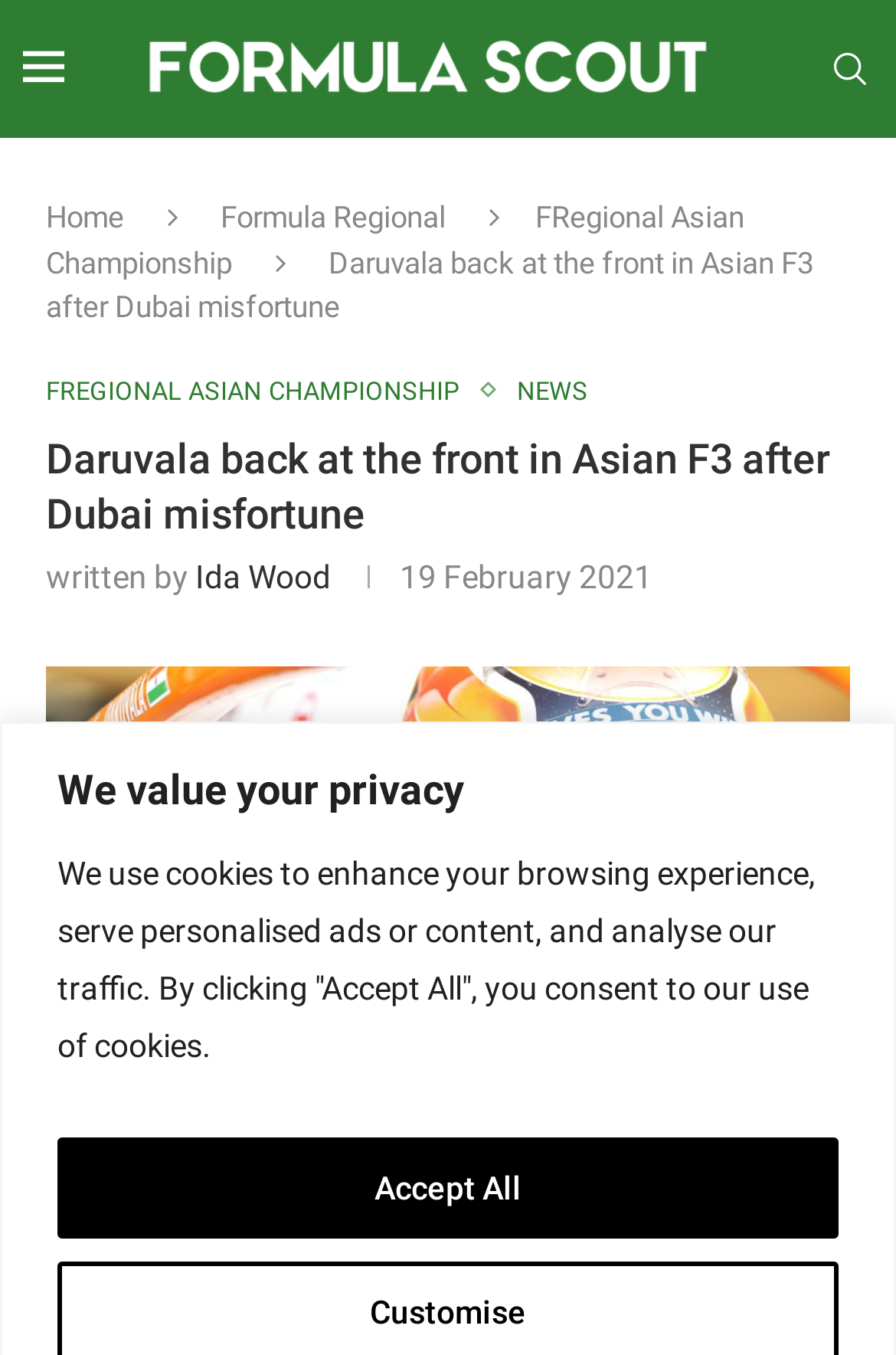Please determine and provide the text content of the webpage's heading.

Daruvala back at the front in Asian F3 after Dubai misfortune